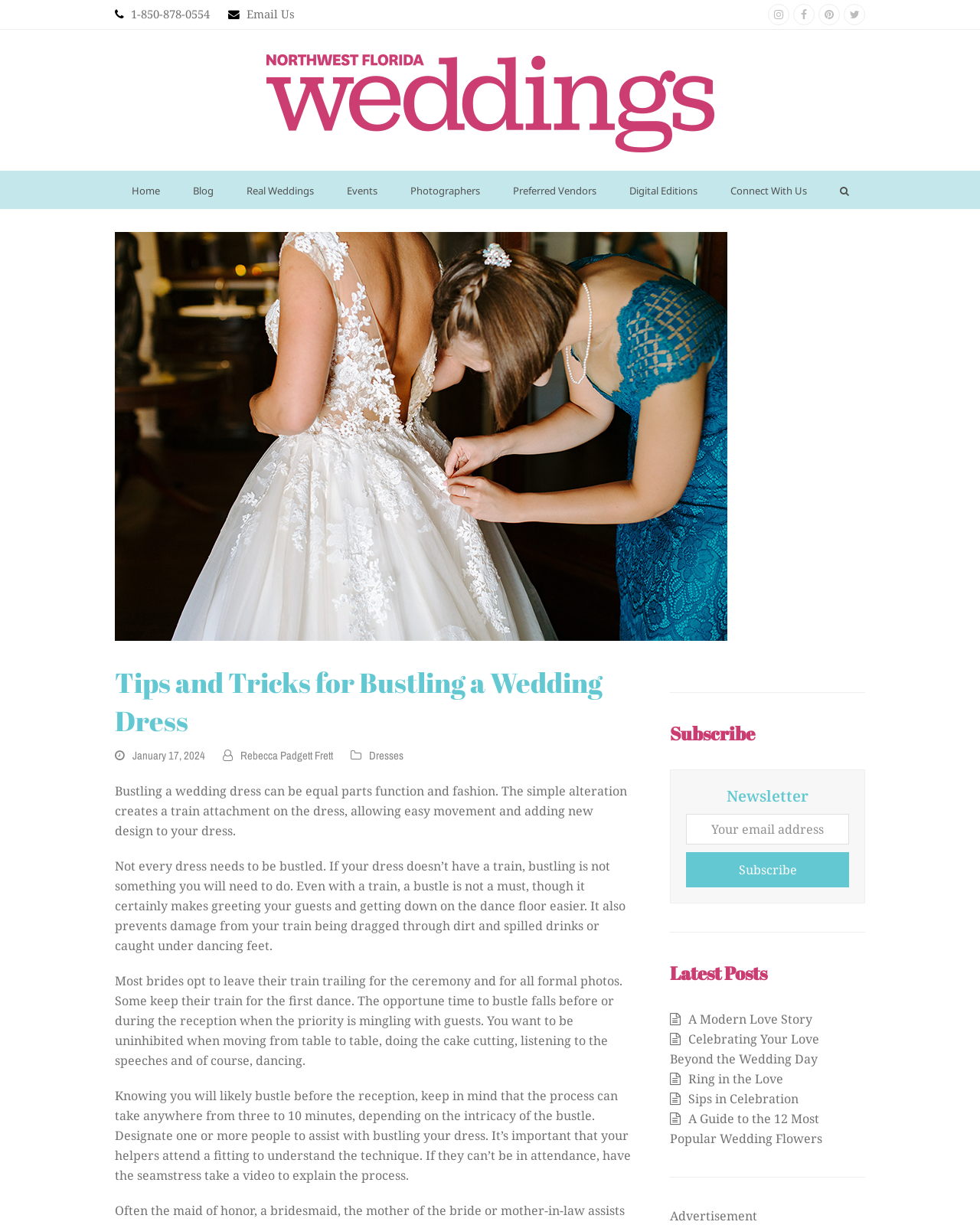Who wrote the article on this webpage?
Please provide a single word or phrase based on the screenshot.

Rebecca Padgett Frett